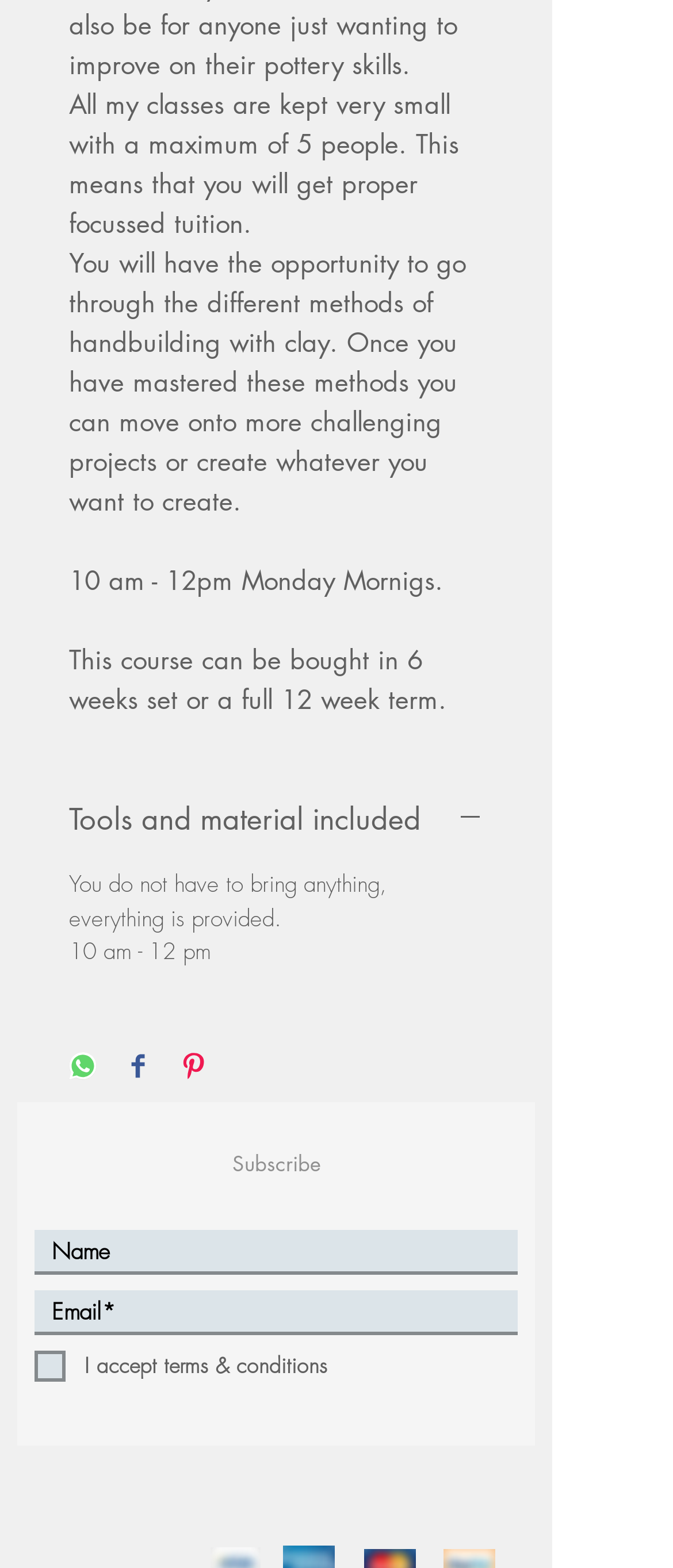Use a single word or phrase to answer the question:
Is everything provided for the class?

Yes